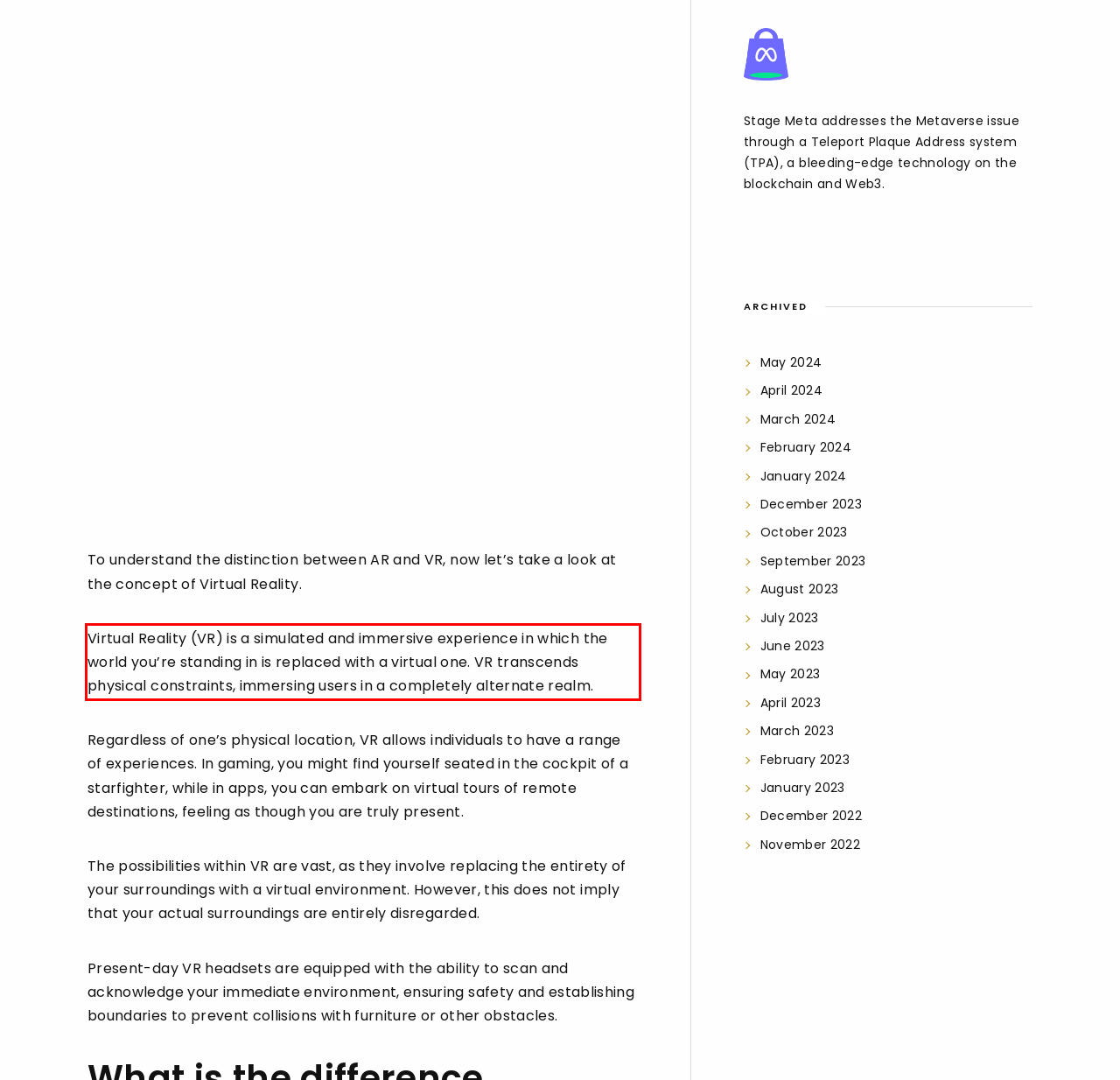Review the screenshot of the webpage and recognize the text inside the red rectangle bounding box. Provide the extracted text content.

Virtual Reality (VR) is a simulated and immersive experience in which the world you’re standing in is replaced with a virtual one. VR transcends physical constraints, immersing users in a completely alternate realm.